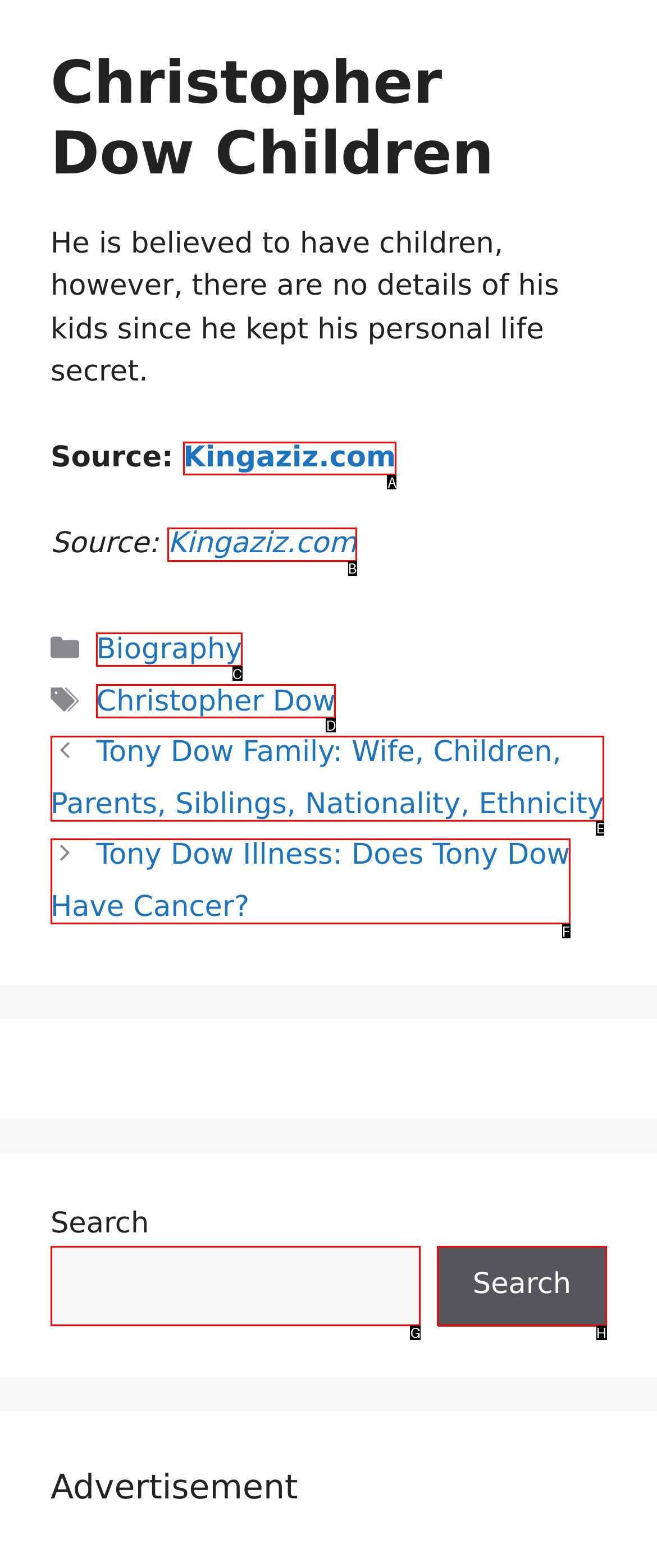Please indicate which HTML element should be clicked to fulfill the following task: Visit the Kingaziz.com website. Provide the letter of the selected option.

A